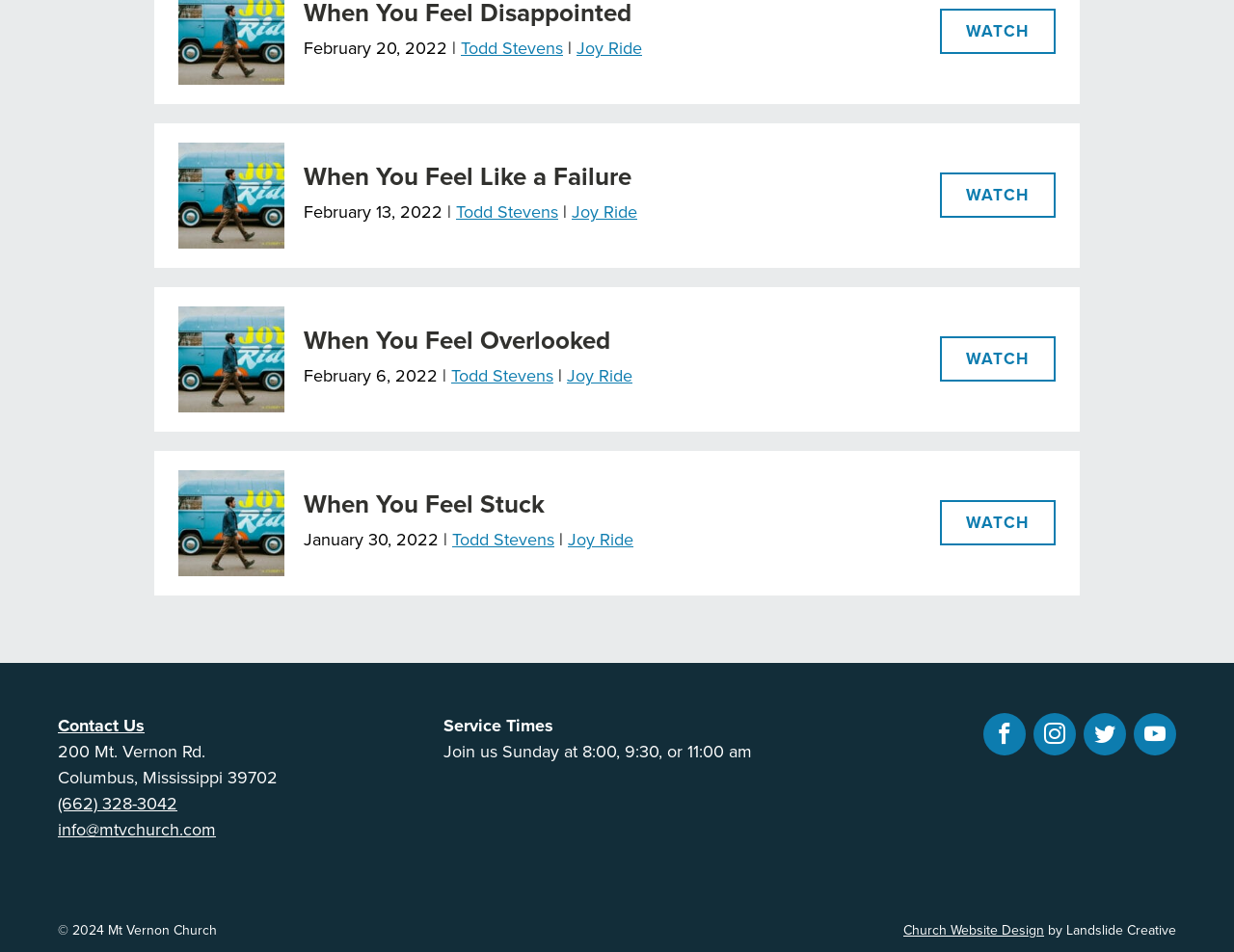What is the address of the church?
Based on the visual, give a brief answer using one word or a short phrase.

200 Mt. Vernon Rd.